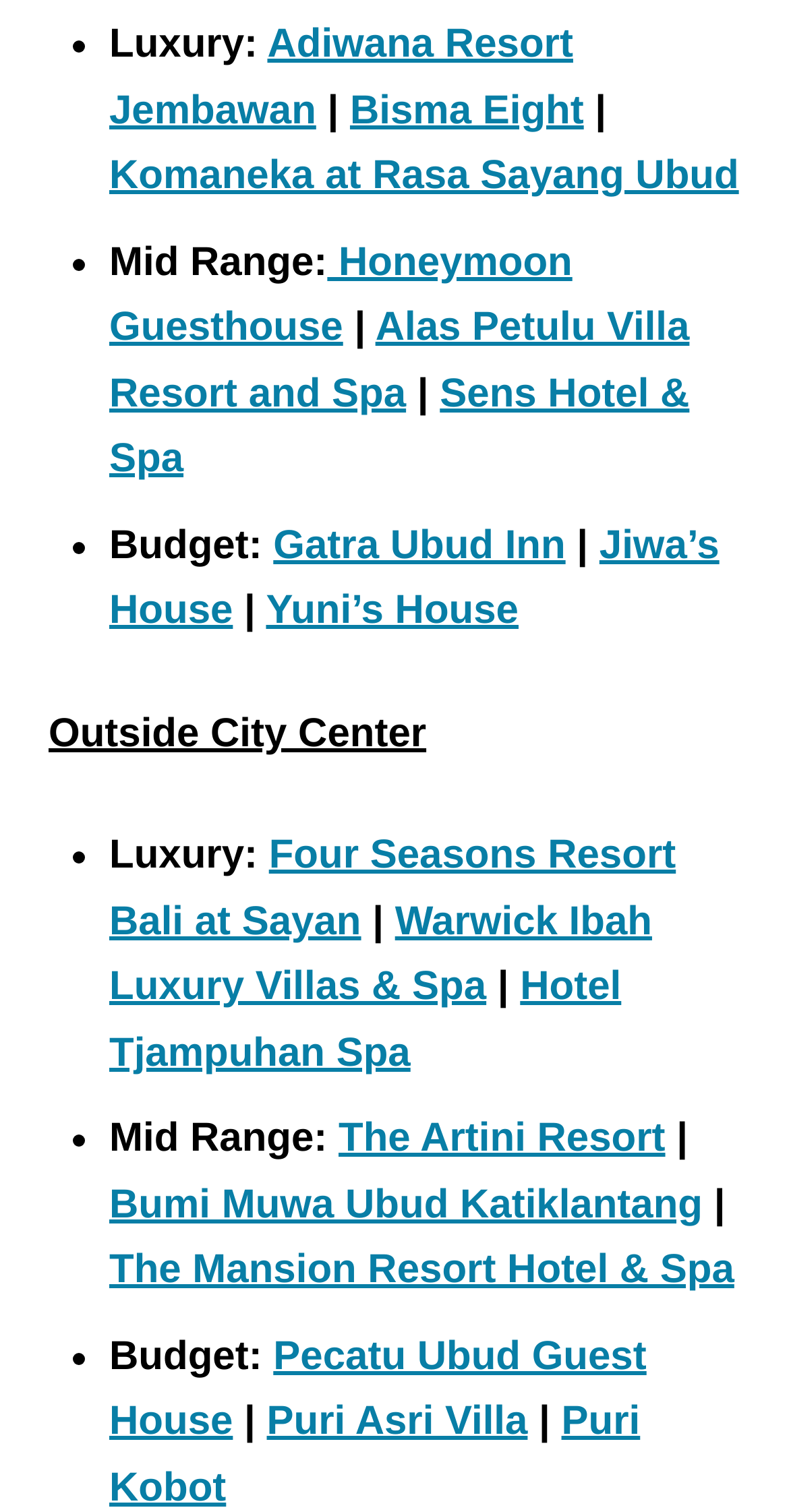What is the name of the mid-range accommodation with a link that spans from 0.429 to 0.843 in the x-axis?
Please give a detailed and elaborate answer to the question based on the image.

In the 'Mid Range' section, I see a link with a bounding box coordinate that spans from 0.429 to 0.843 in the x-axis, which corresponds to the link 'The Artini Resort'.